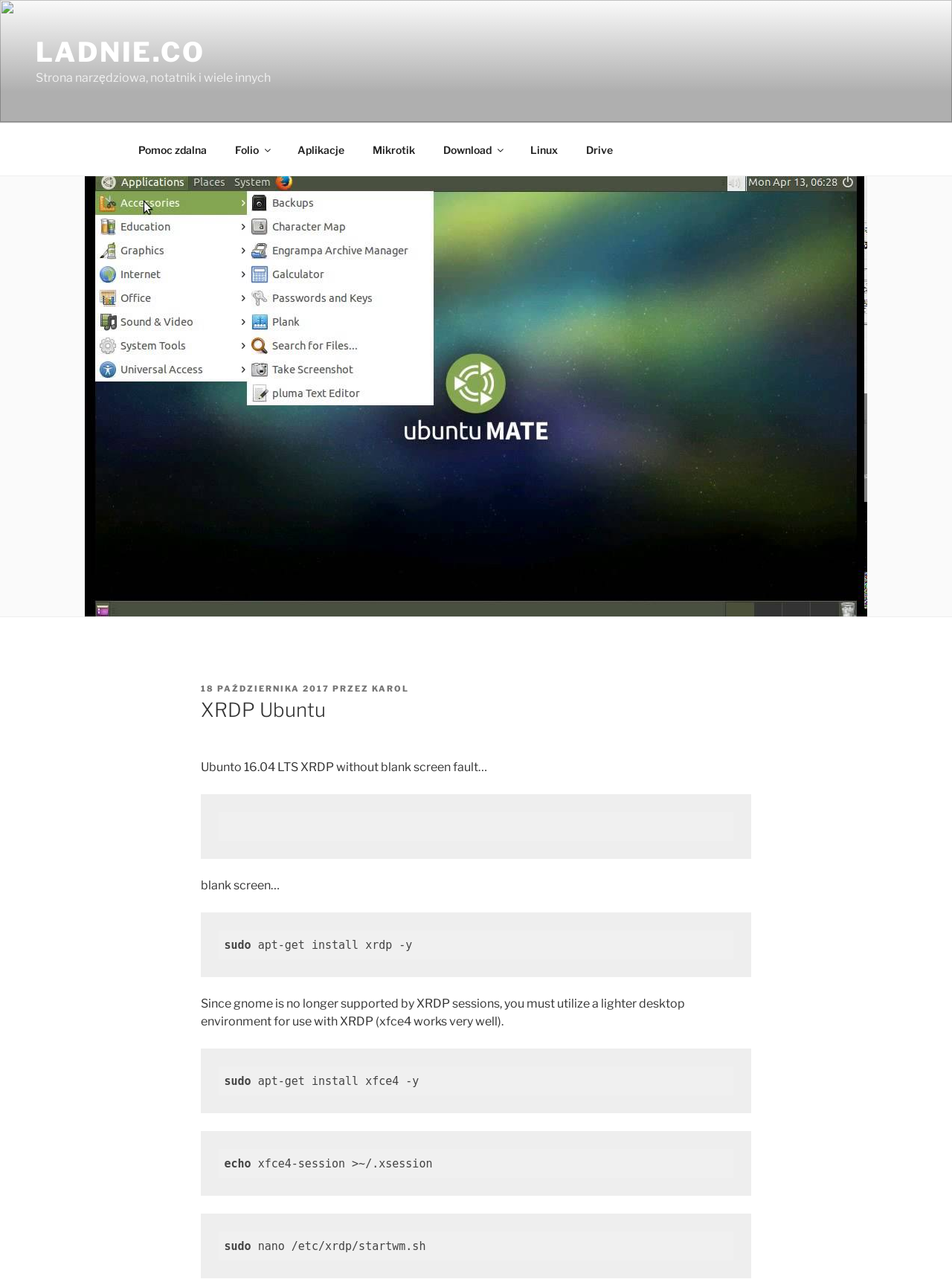What is the topic of the article?
Utilize the information in the image to give a detailed answer to the question.

The topic of the article can be determined by looking at the heading 'XRDP Ubuntu' which is located at the top of the webpage, indicating that the article is about XRDP Ubuntu.